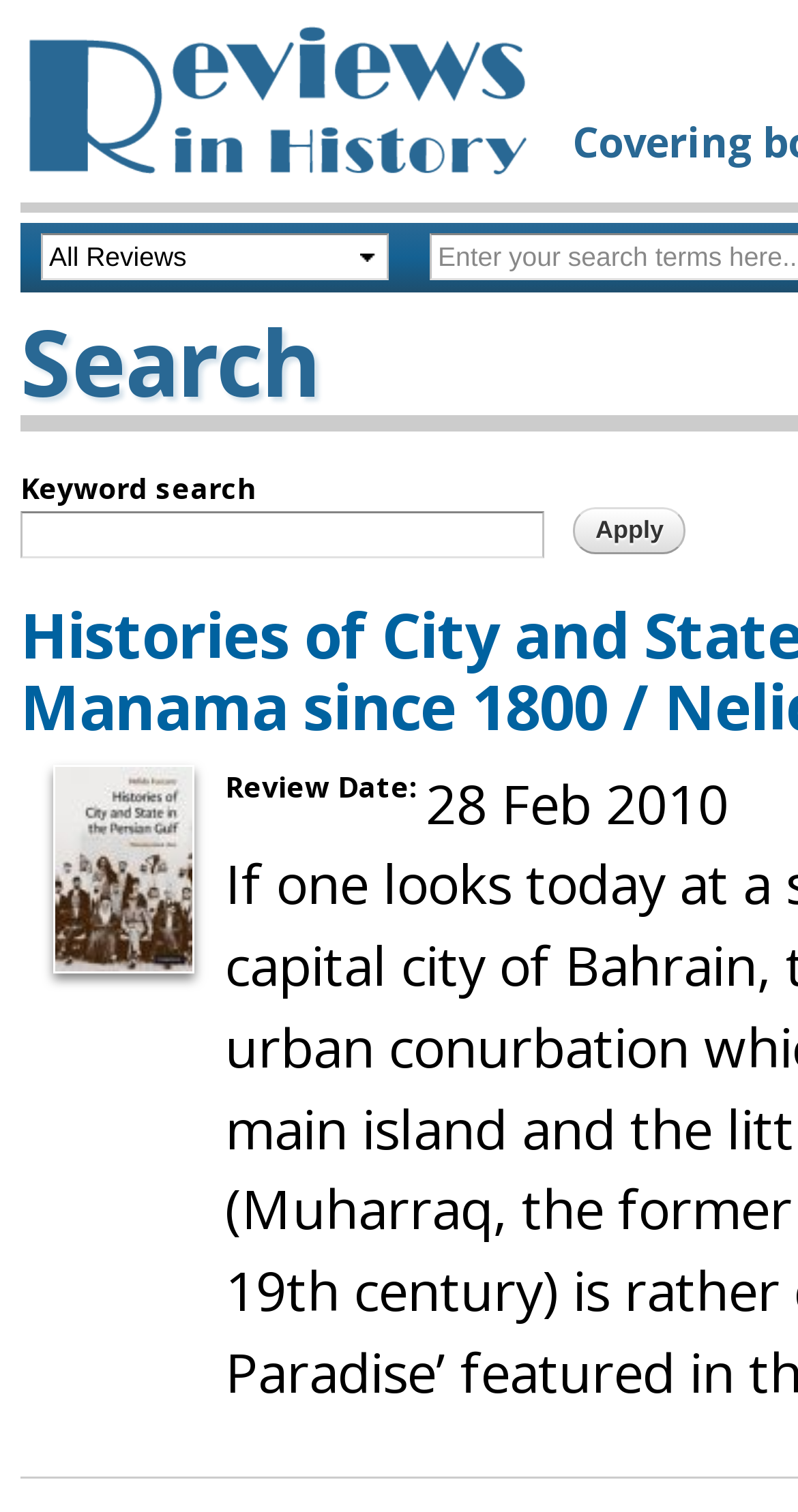How do I apply search filters?
Please utilize the information in the image to give a detailed response to the question.

After entering search keywords and selecting options from the combobox, I can see an 'Apply' button, which implies that clicking this button will apply the search filters.